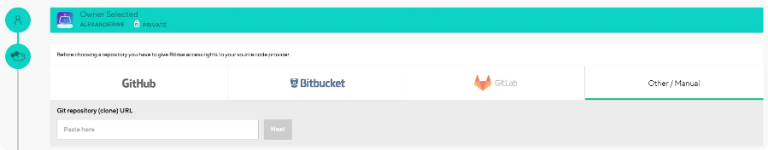Give a concise answer of one word or phrase to the question: 
What is the name of the selected owner?

Alejandro